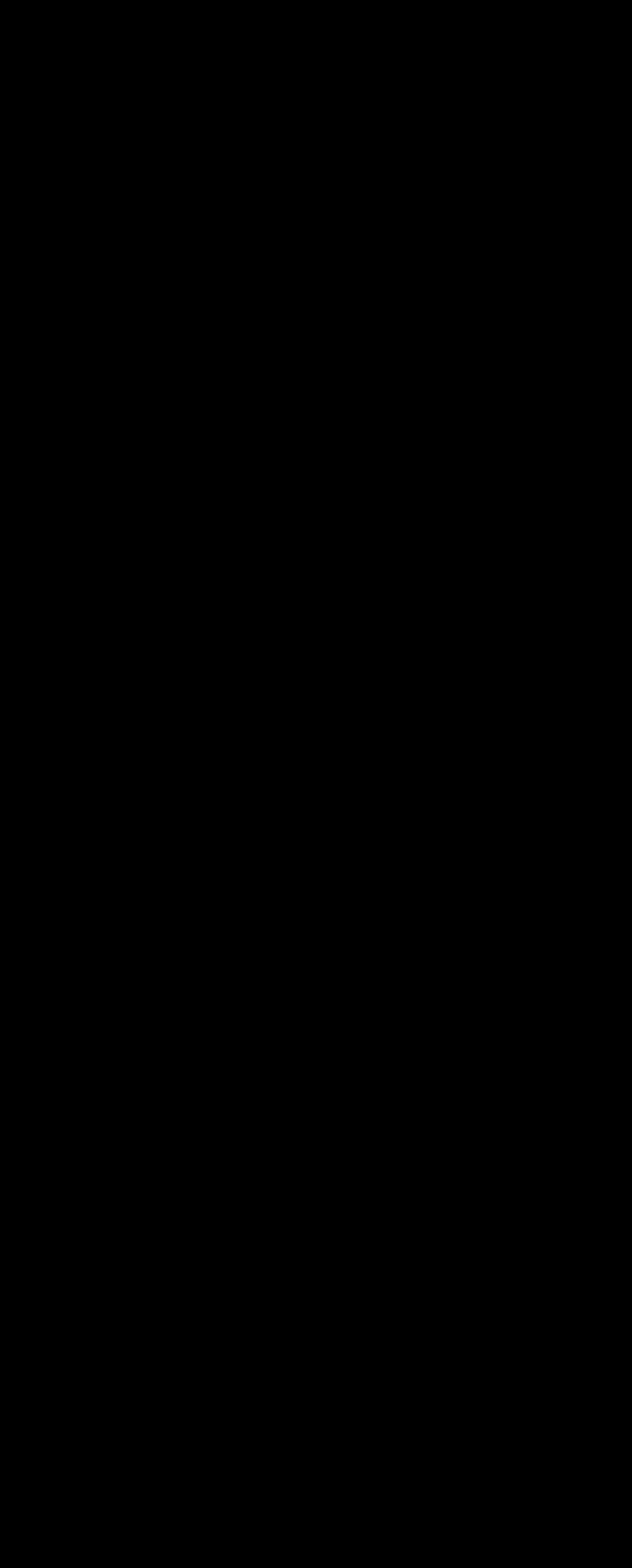Find the bounding box coordinates for the element that must be clicked to complete the instruction: "Read about cybersecurity news". The coordinates should be four float numbers between 0 and 1, indicated as [left, top, right, bottom].

None